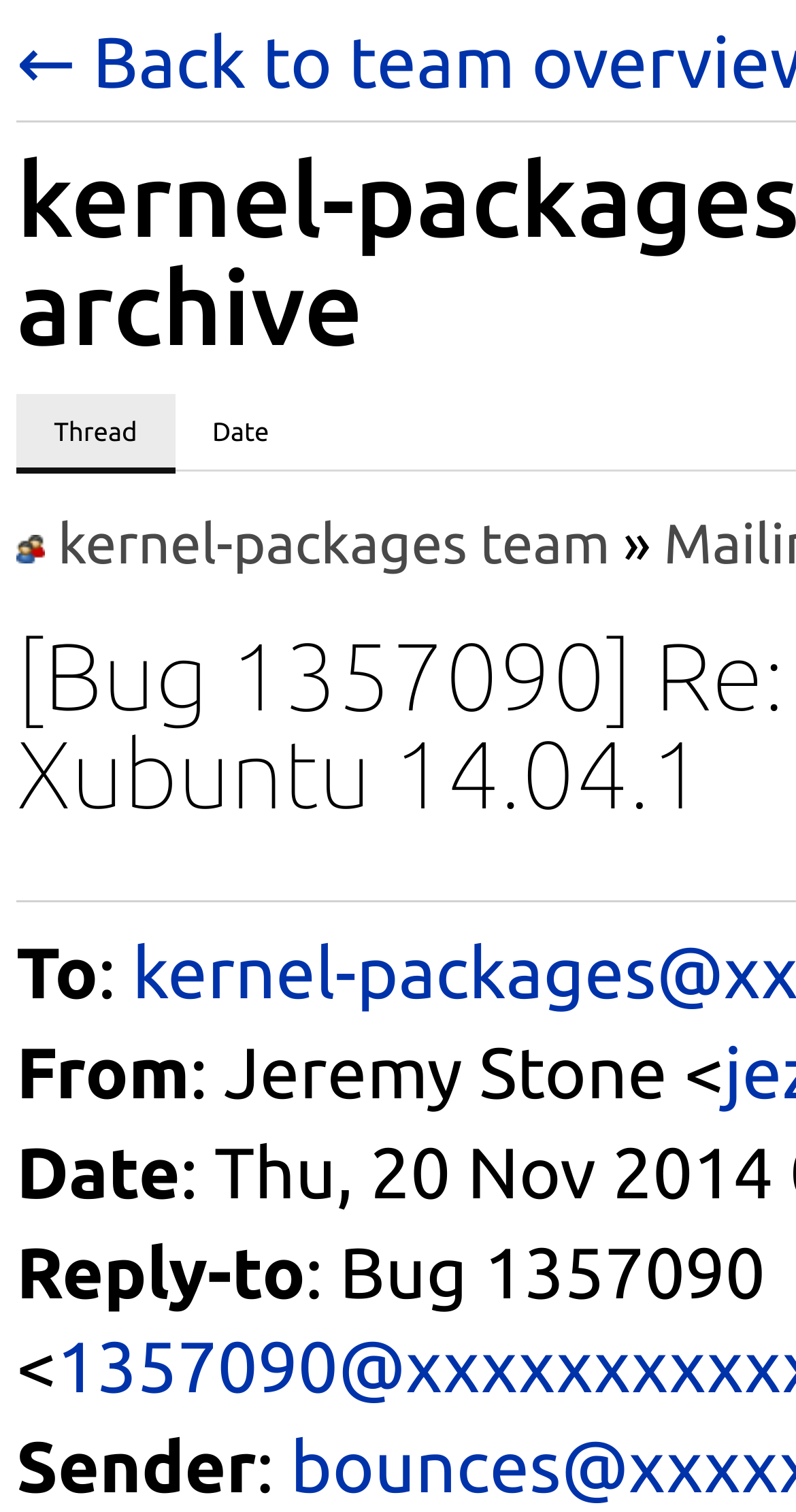Identify the bounding box of the UI component described as: "Thread".

[0.021, 0.261, 0.22, 0.312]